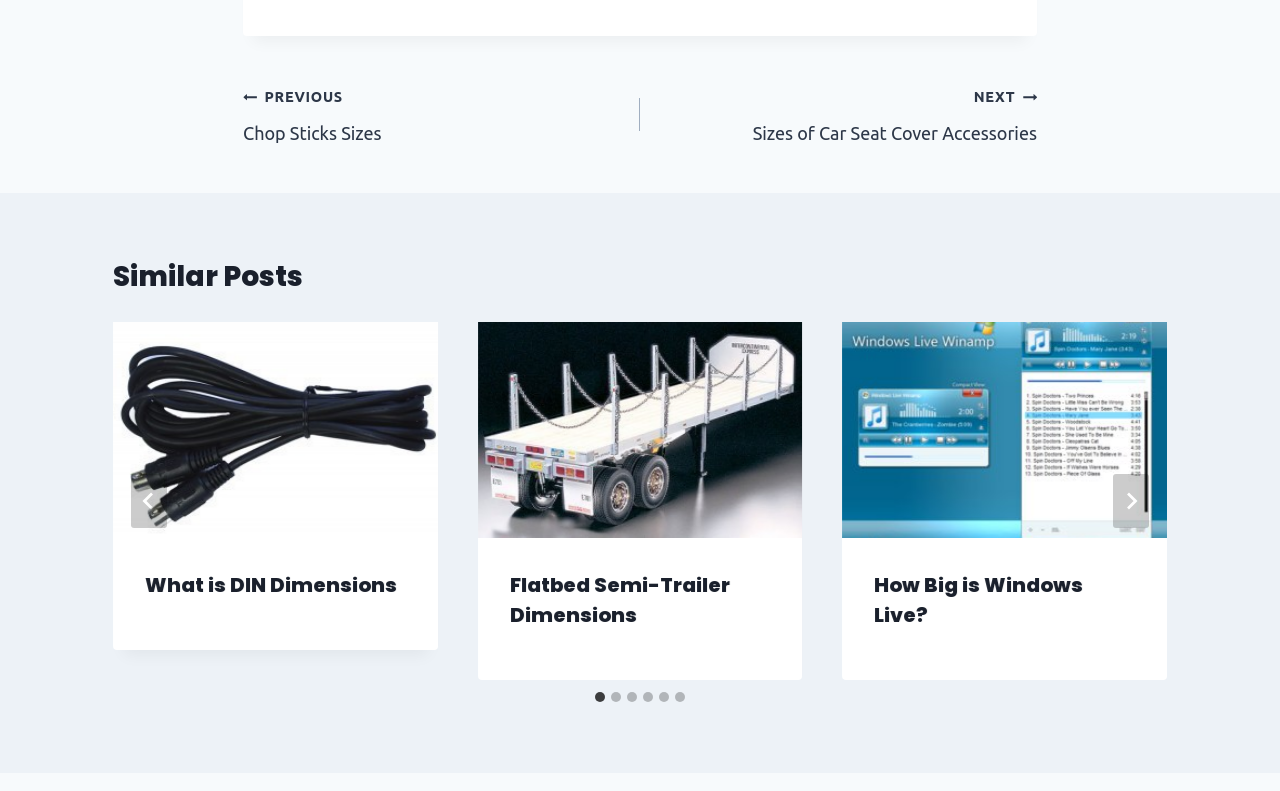Specify the bounding box coordinates of the element's region that should be clicked to achieve the following instruction: "Go to next slide". The bounding box coordinates consist of four float numbers between 0 and 1, in the format [left, top, right, bottom].

[0.87, 0.599, 0.898, 0.668]